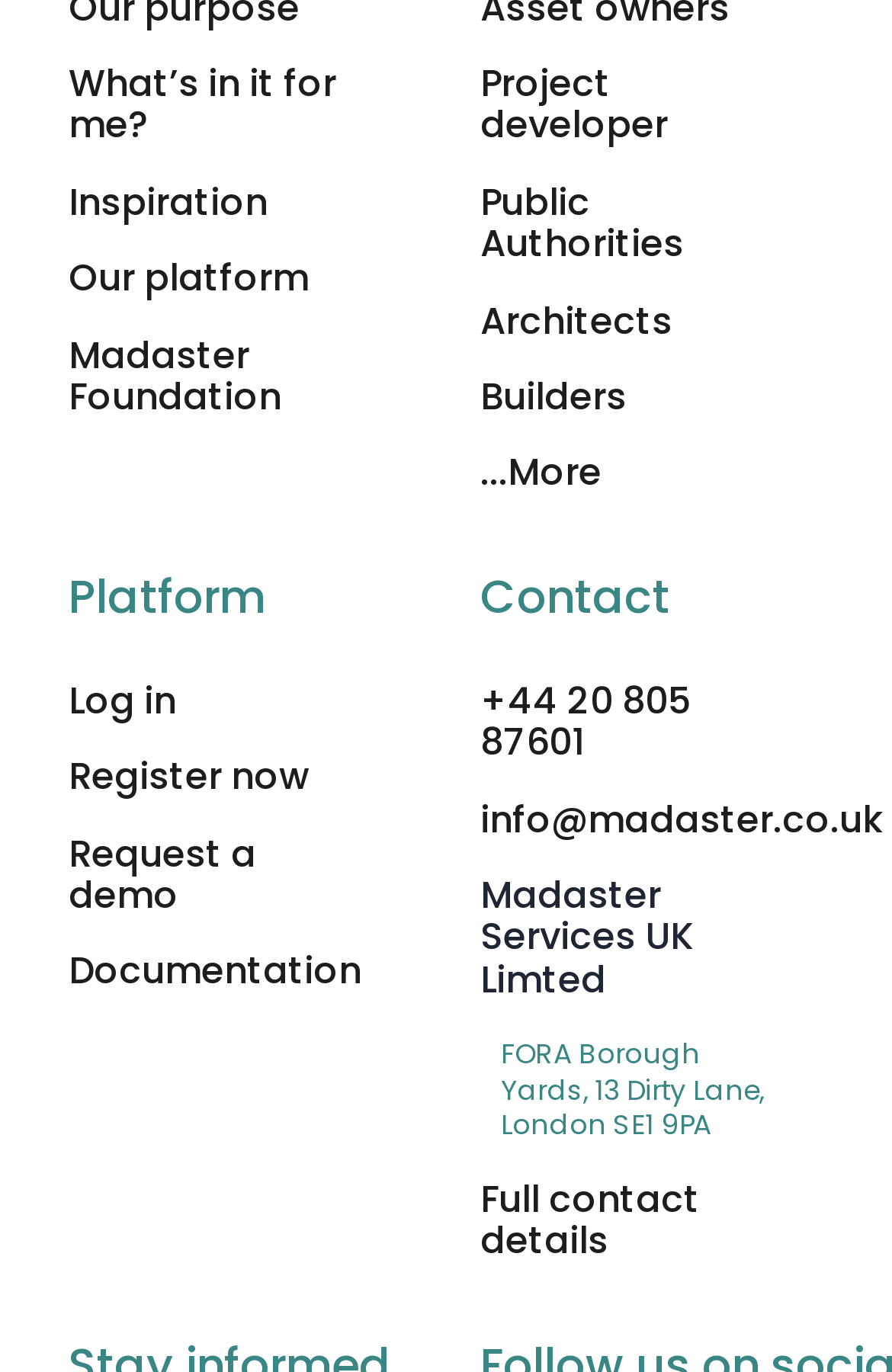What is the company name mentioned in the contact section?
Please provide a single word or phrase as your answer based on the image.

Madaster Services UK Limted